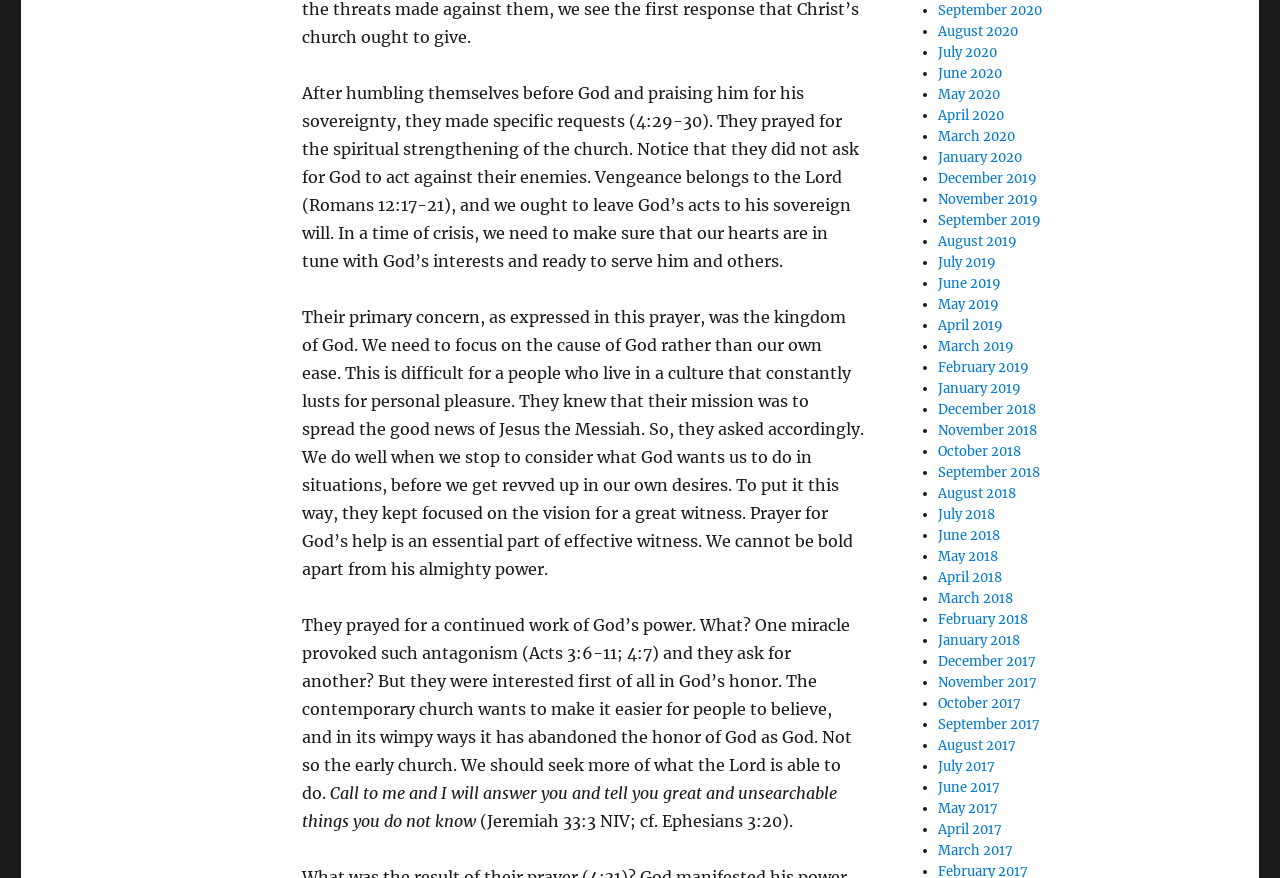From the details in the image, provide a thorough response to the question: What is the main topic of the webpage?

Based on the content of the webpage, it appears to be discussing Christianity and faith, with references to God, Jesus, and biblical passages.